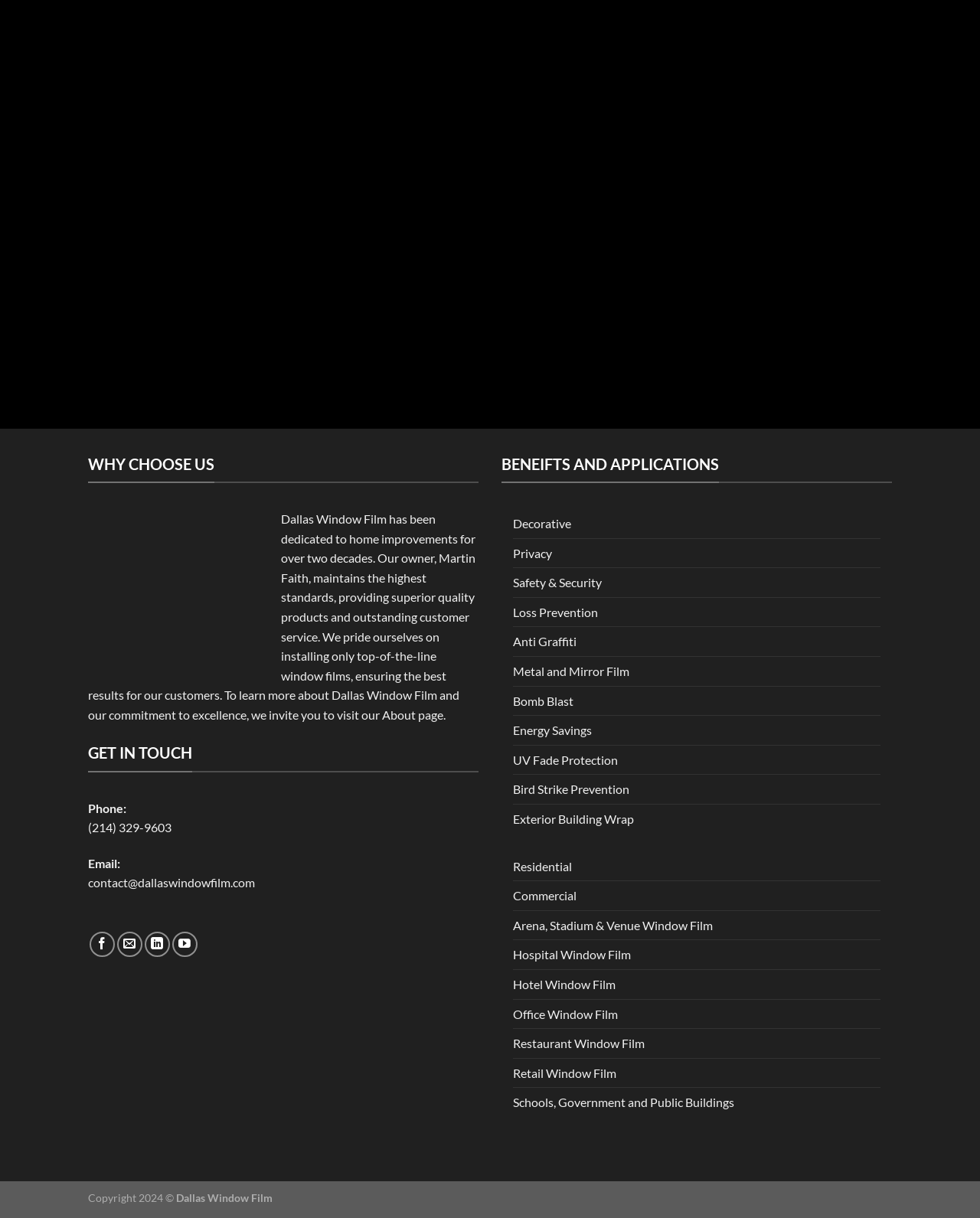What is the company's phone number?
Using the image as a reference, deliver a detailed and thorough answer to the question.

The phone number can be found in the 'GET IN TOUCH' section, where it is listed as '(214) 329-9603' next to the label 'Phone:'.